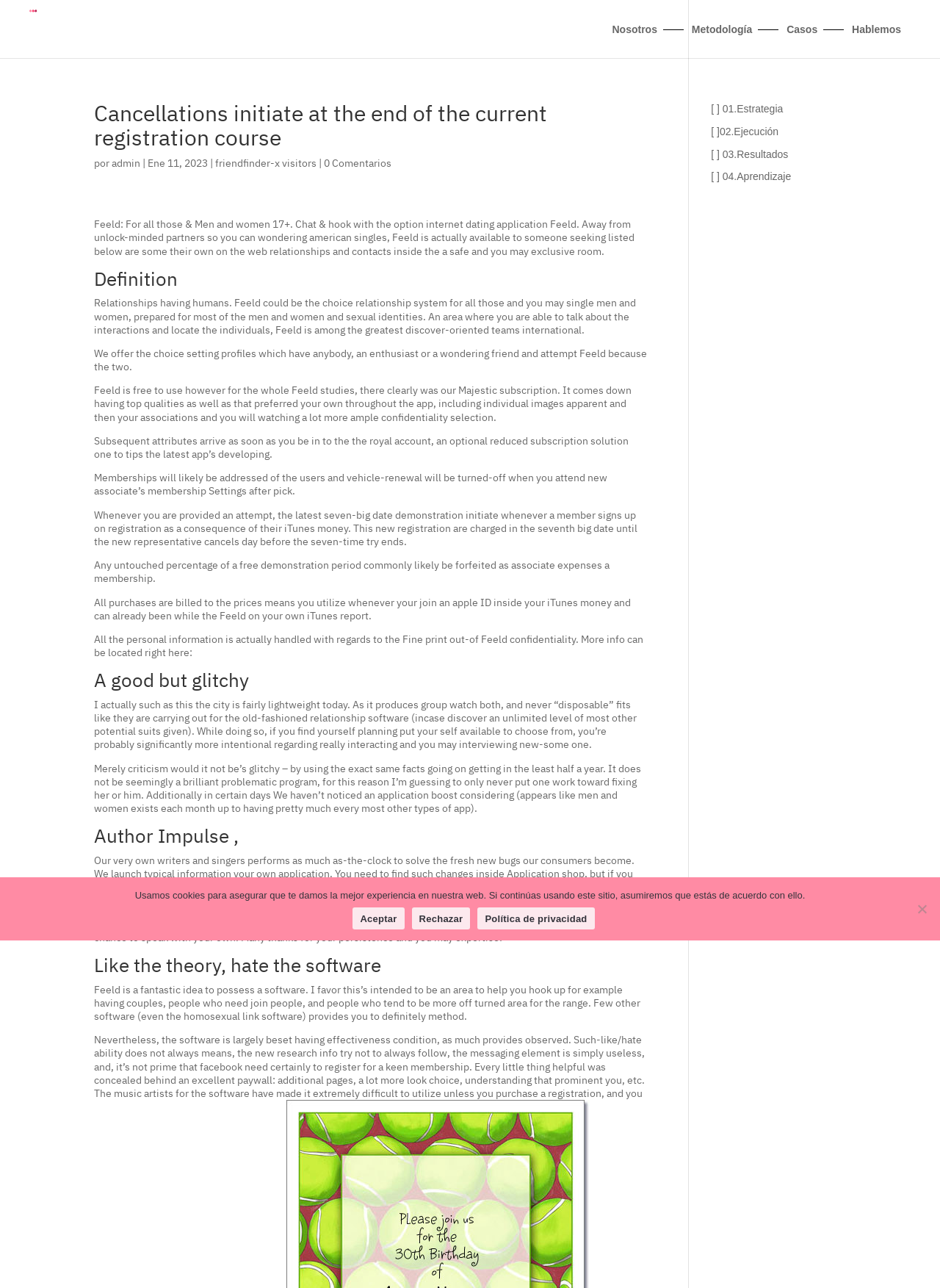Could you find the bounding box coordinates of the clickable area to complete this instruction: "read the article about computer chips in your brain"?

None